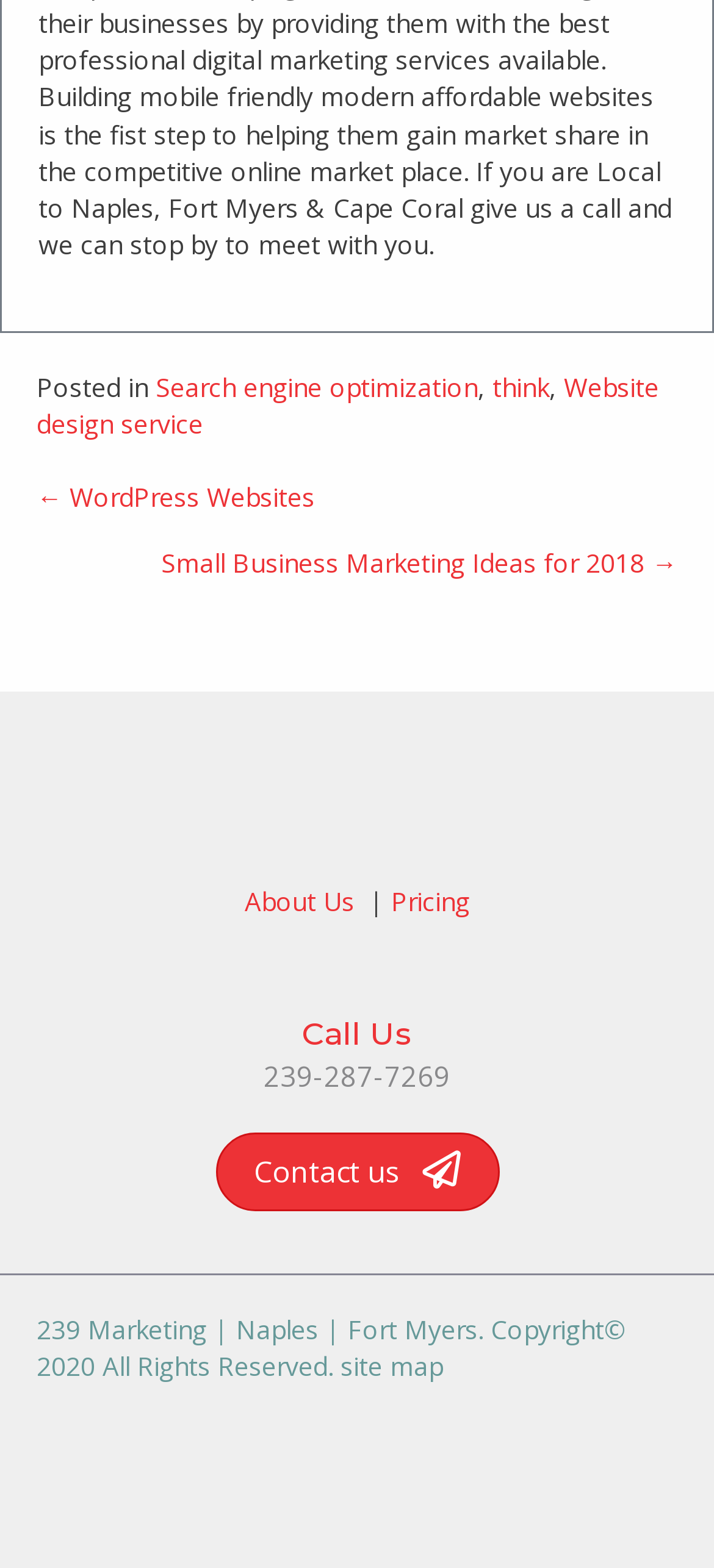Refer to the image and provide an in-depth answer to the question:
What is the company name?

The company name can be found by looking at the bottom section of the webpage, where it says '239 Marketing | Naples | Fort Myers. Copyright© 2020 All Rights Reserved'.